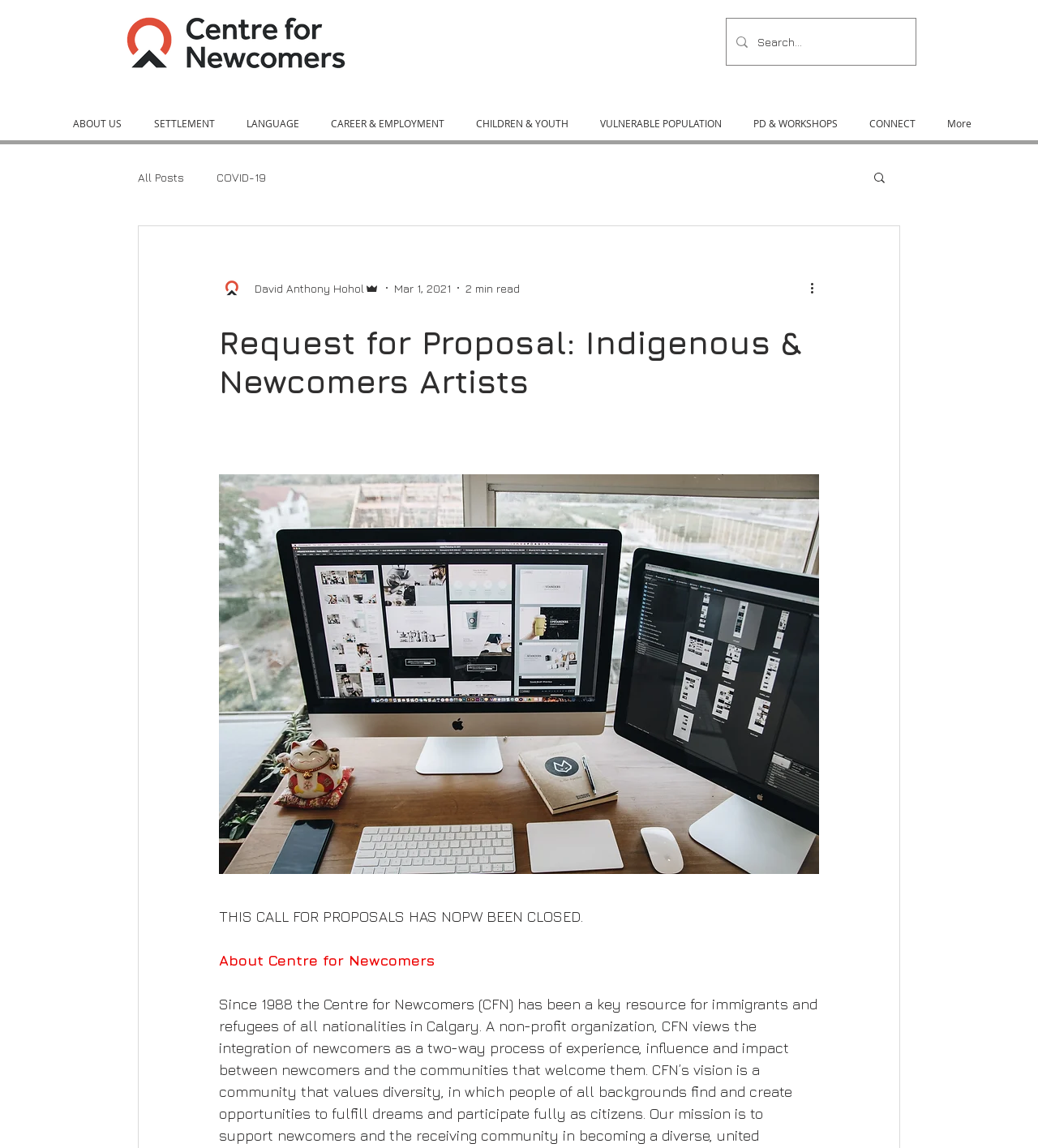How many minutes does it take to read the article?
Examine the webpage screenshot and provide an in-depth answer to the question.

The time it takes to read the article can be found in the text '2 min read' which is located below the author's name and date.